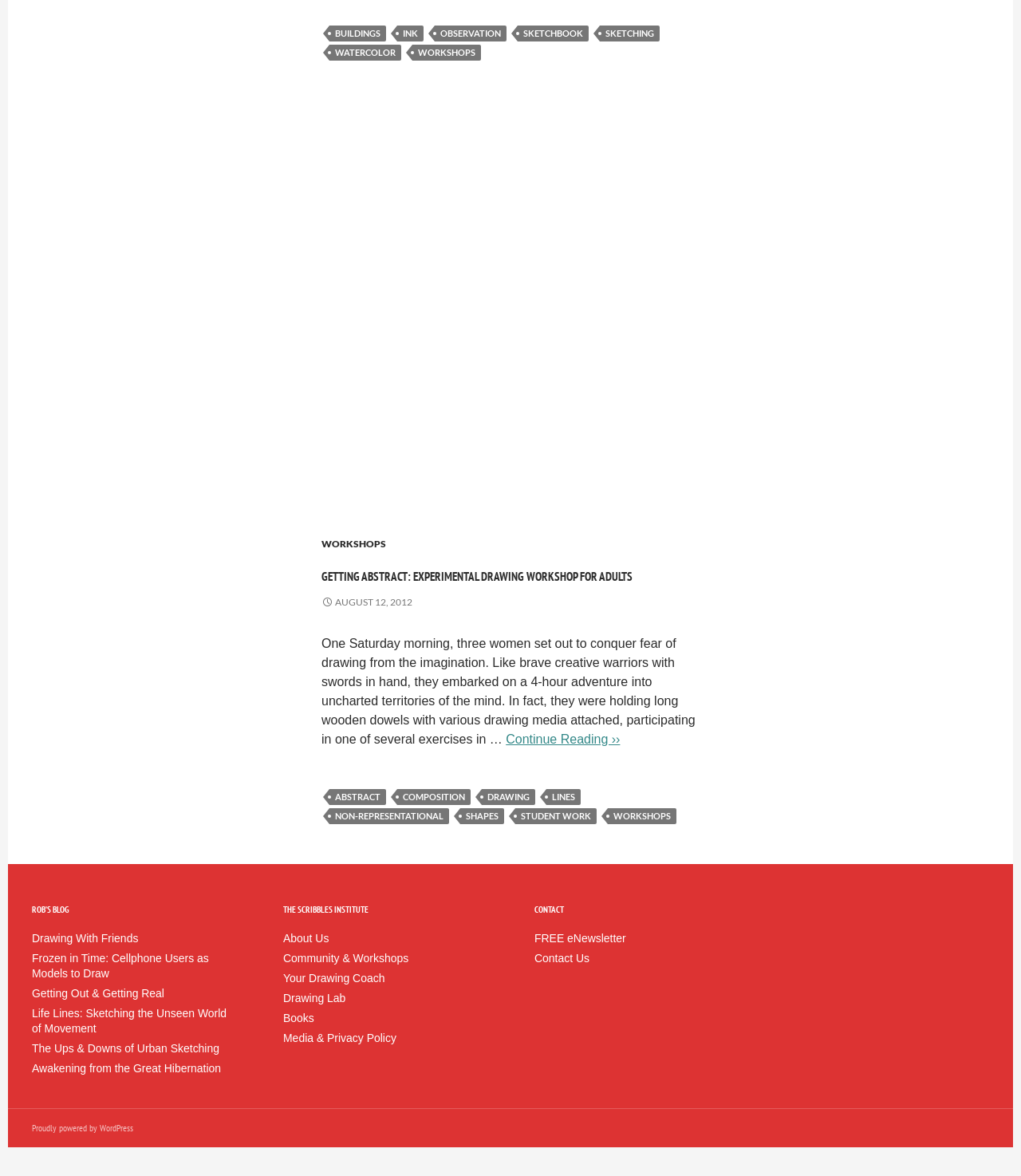Determine the bounding box coordinates for the area that needs to be clicked to fulfill this task: "Visit Rob’s Blog". The coordinates must be given as four float numbers between 0 and 1, i.e., [left, top, right, bottom].

[0.031, 0.792, 0.23, 0.804]